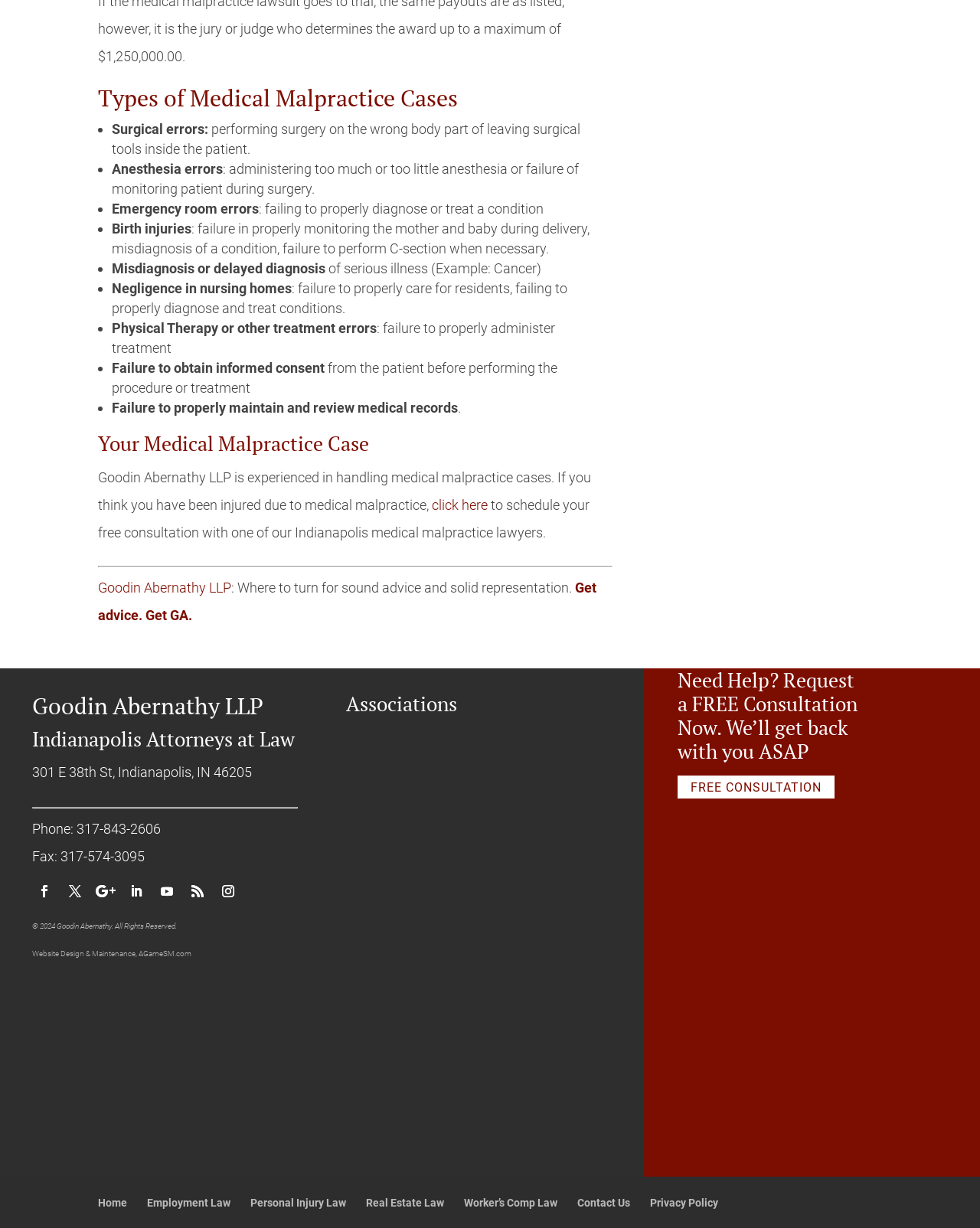Please give the bounding box coordinates of the area that should be clicked to fulfill the following instruction: "Visit Goodin Abernathy LLP website". The coordinates should be in the format of four float numbers from 0 to 1, i.e., [left, top, right, bottom].

[0.1, 0.472, 0.236, 0.485]